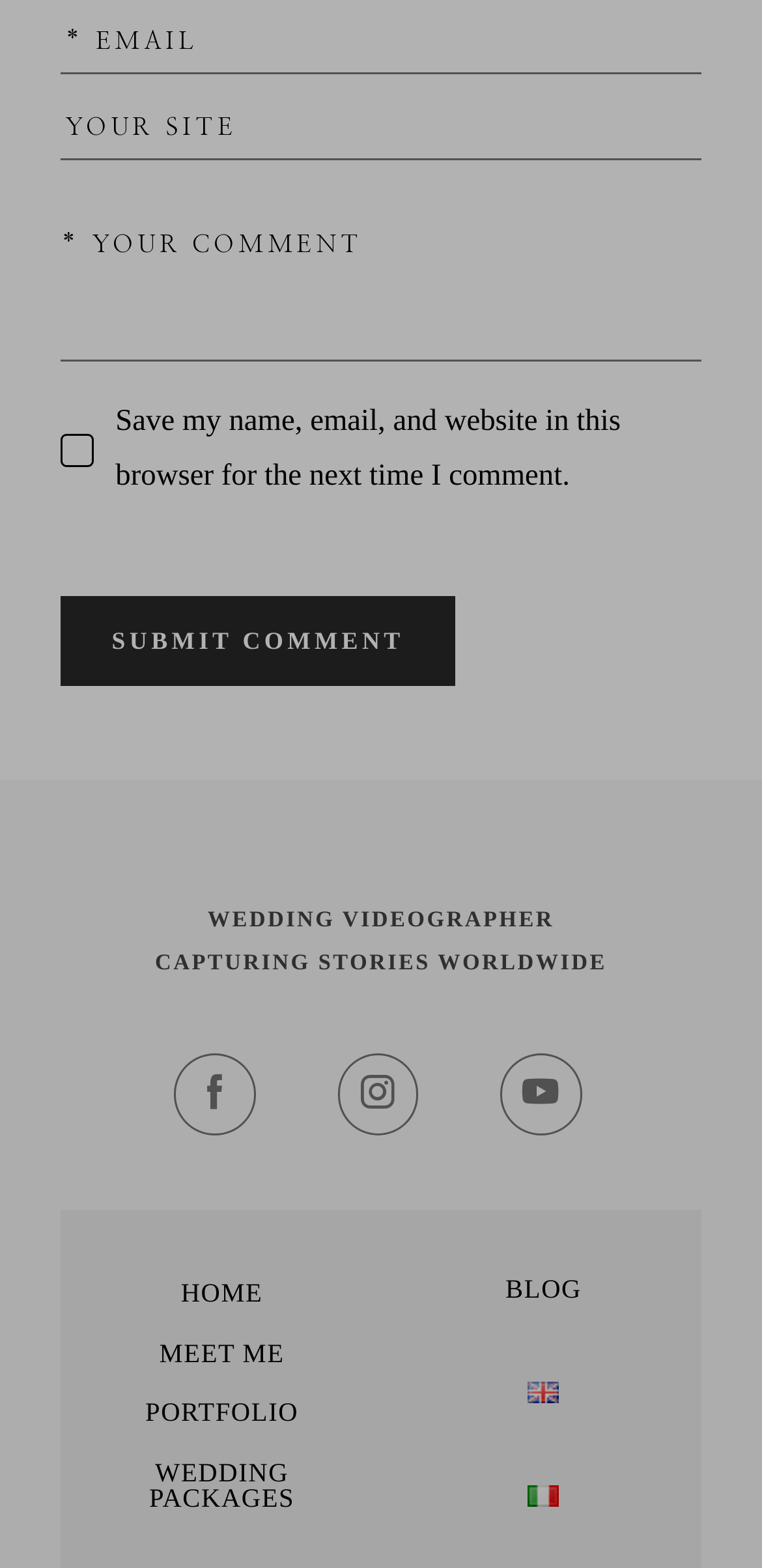Using the description: "alt="Dreams Film Wedding Videography"", determine the UI element's bounding box coordinates. Ensure the coordinates are in the format of four float numbers between 0 and 1, i.e., [left, top, right, bottom].

[0.693, 0.881, 0.734, 0.898]